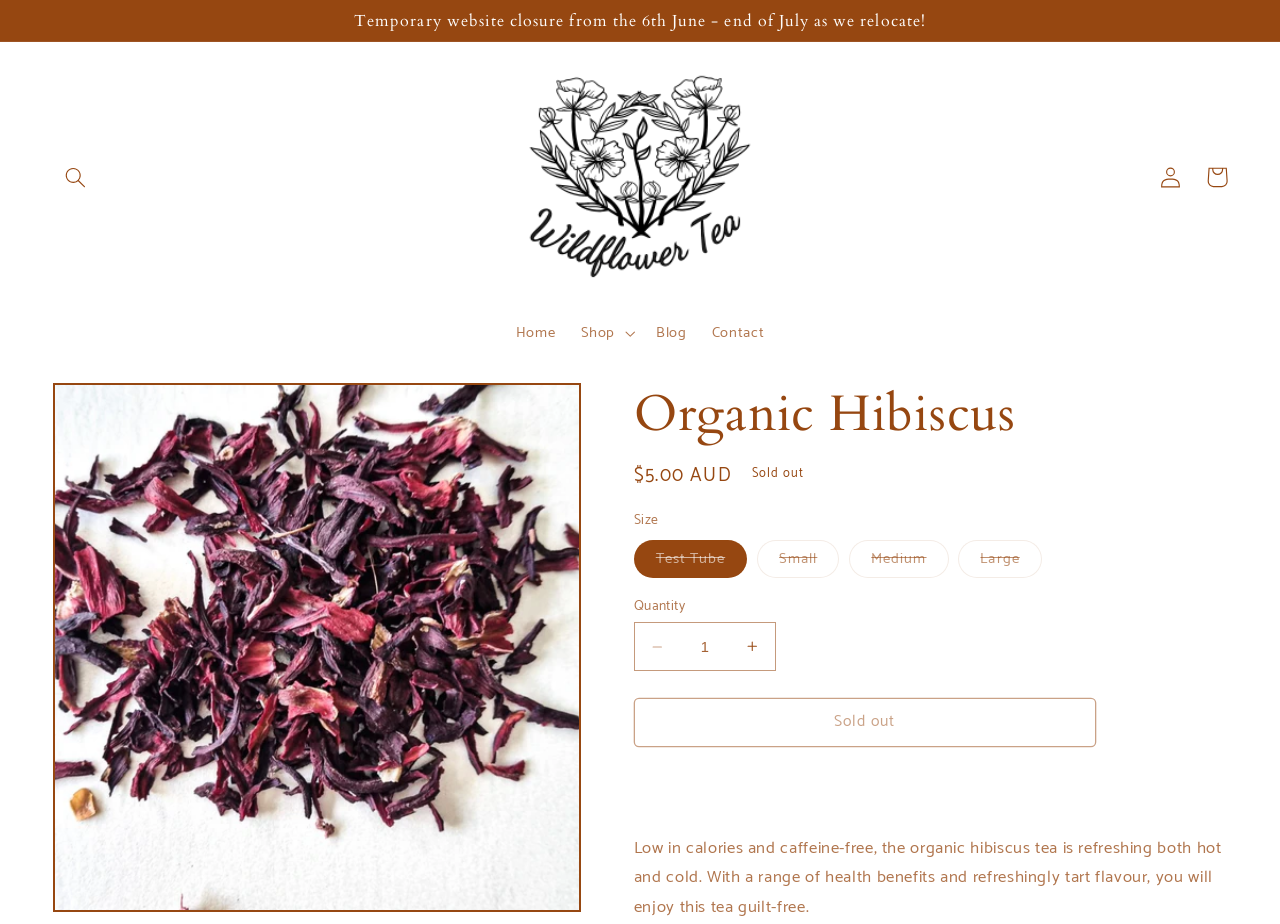Utilize the information from the image to answer the question in detail:
What is the price of the product?

I found the price by looking at the StaticText element with bounding box coordinates [0.495, 0.497, 0.572, 0.531] within the 'Organic Hibiscus' section, which displays the price as '$5.00 AUD'.